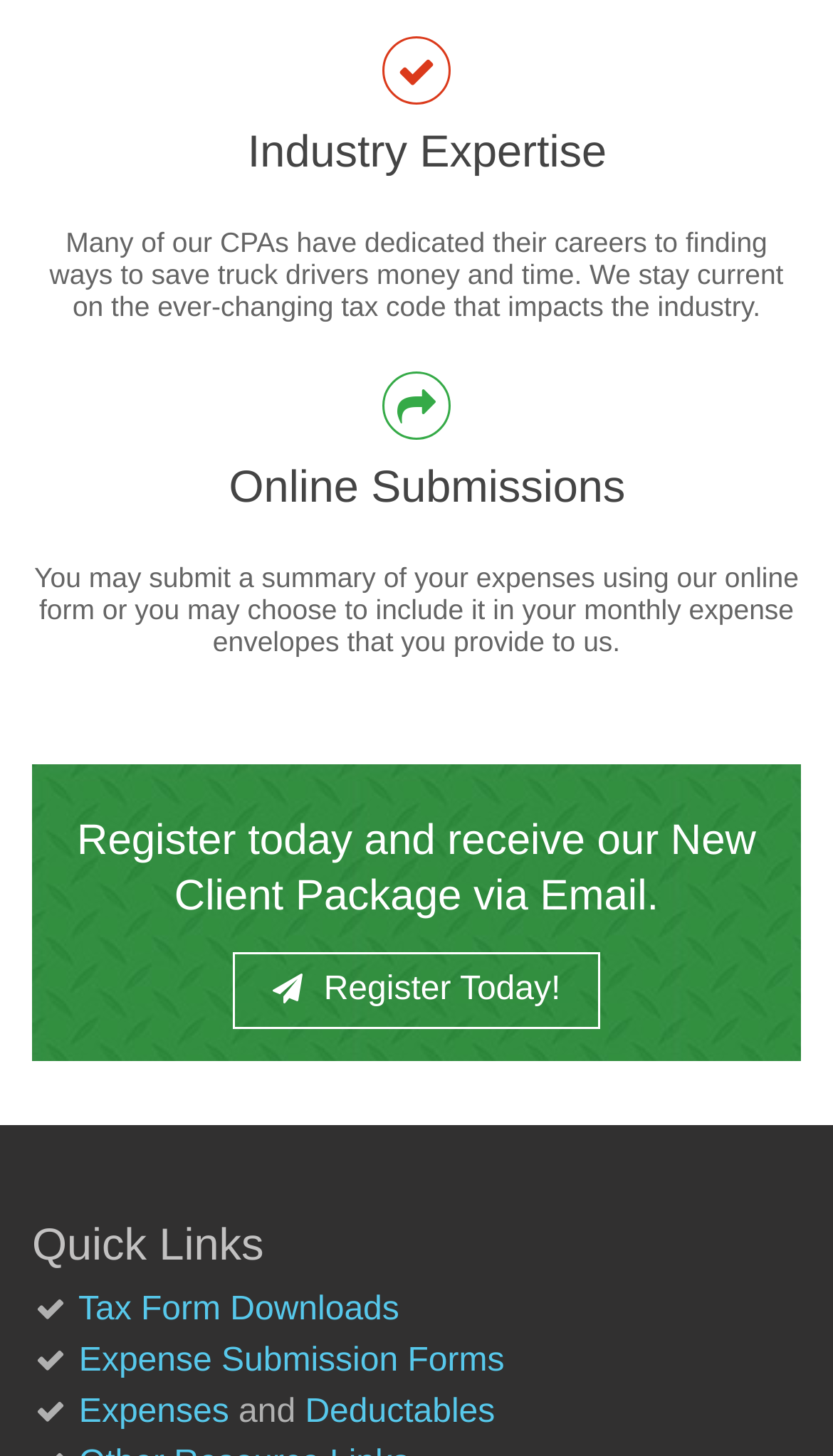What is the purpose of the CPAs' services?
Examine the image and give a concise answer in one word or a short phrase.

Save truck drivers money and time